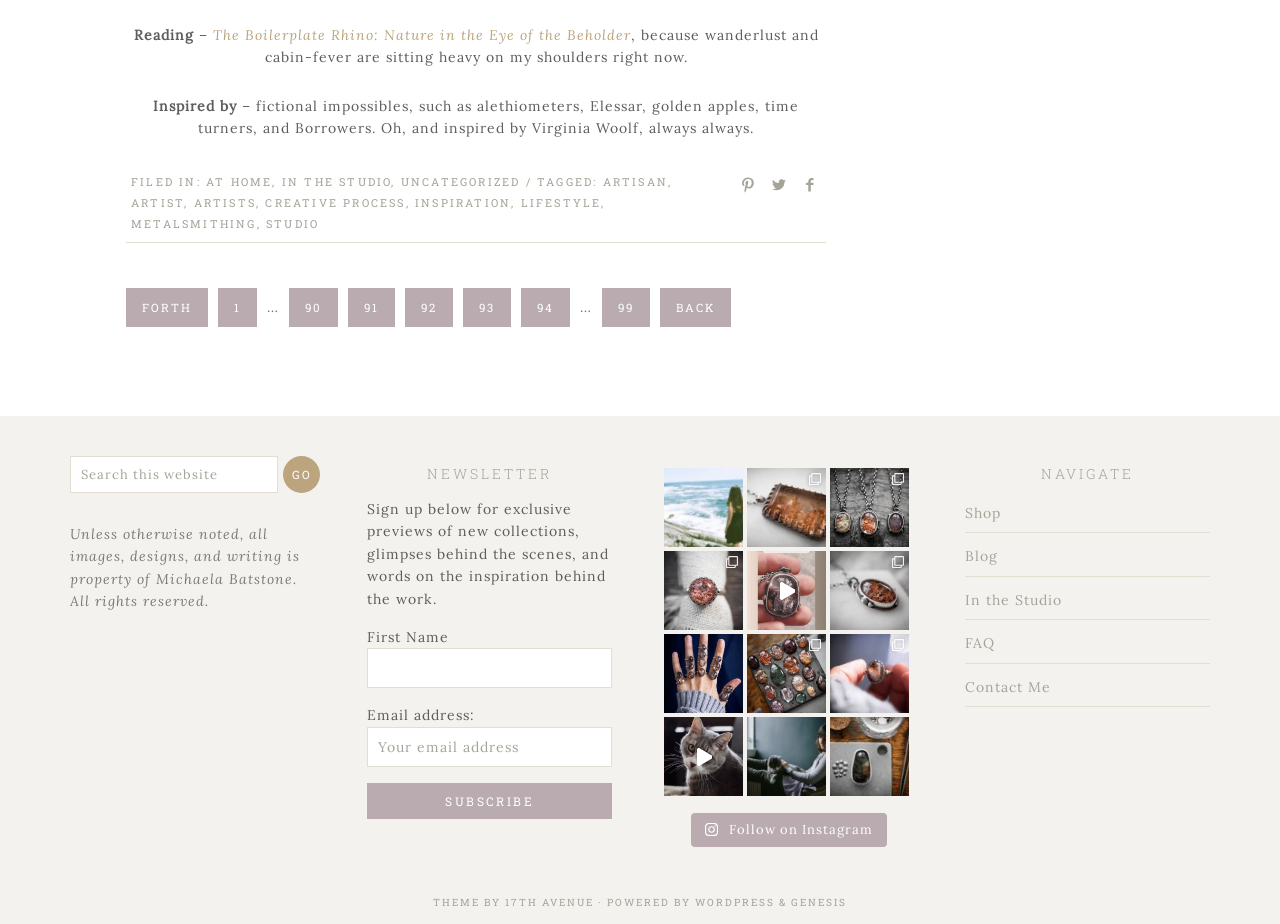Pinpoint the bounding box coordinates for the area that should be clicked to perform the following instruction: "View the blog".

[0.754, 0.592, 0.78, 0.612]